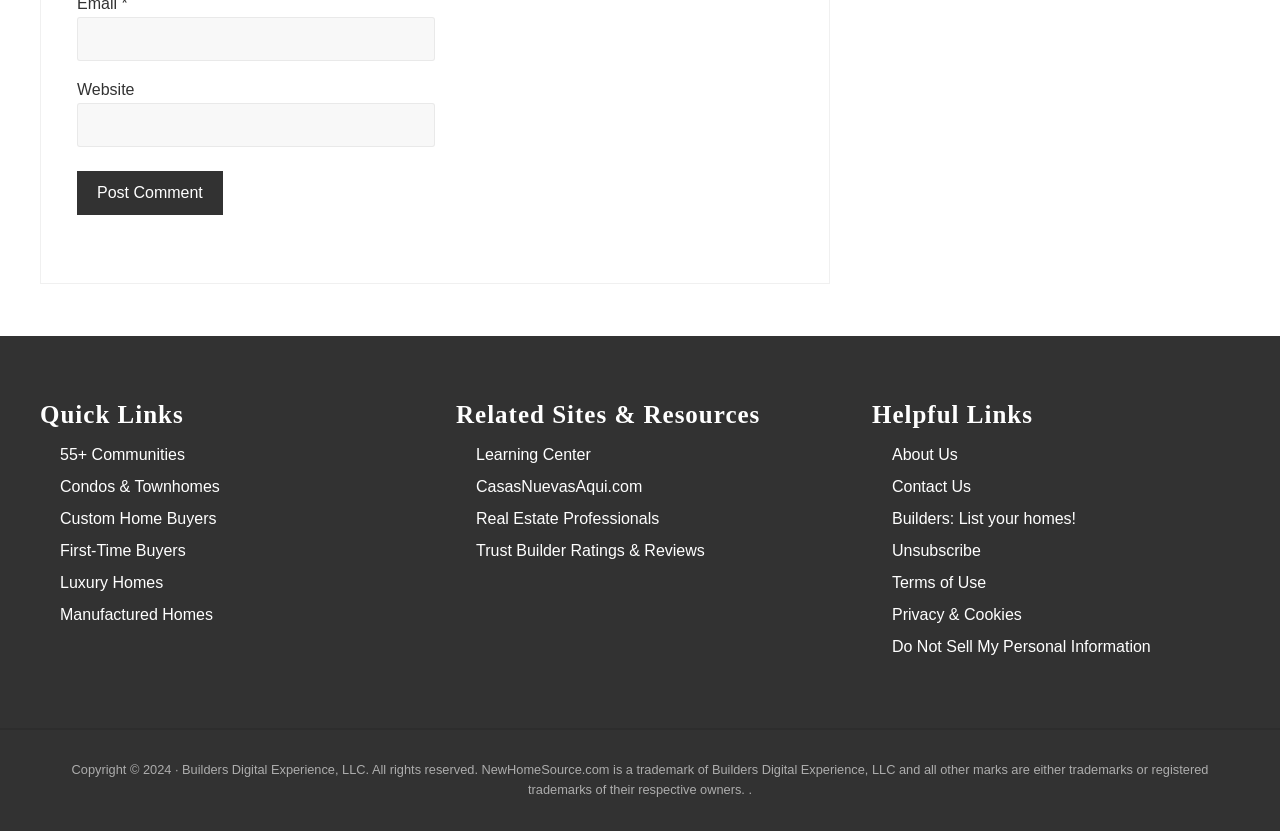What is the copyright information at the bottom of the page?
Provide a comprehensive and detailed answer to the question.

The copyright information at the bottom of the page indicates that the website and its content are owned by Builders Digital Experience, LLC, and are protected by copyright law. The year 2024 is specified, indicating that the copyright is valid for that year.